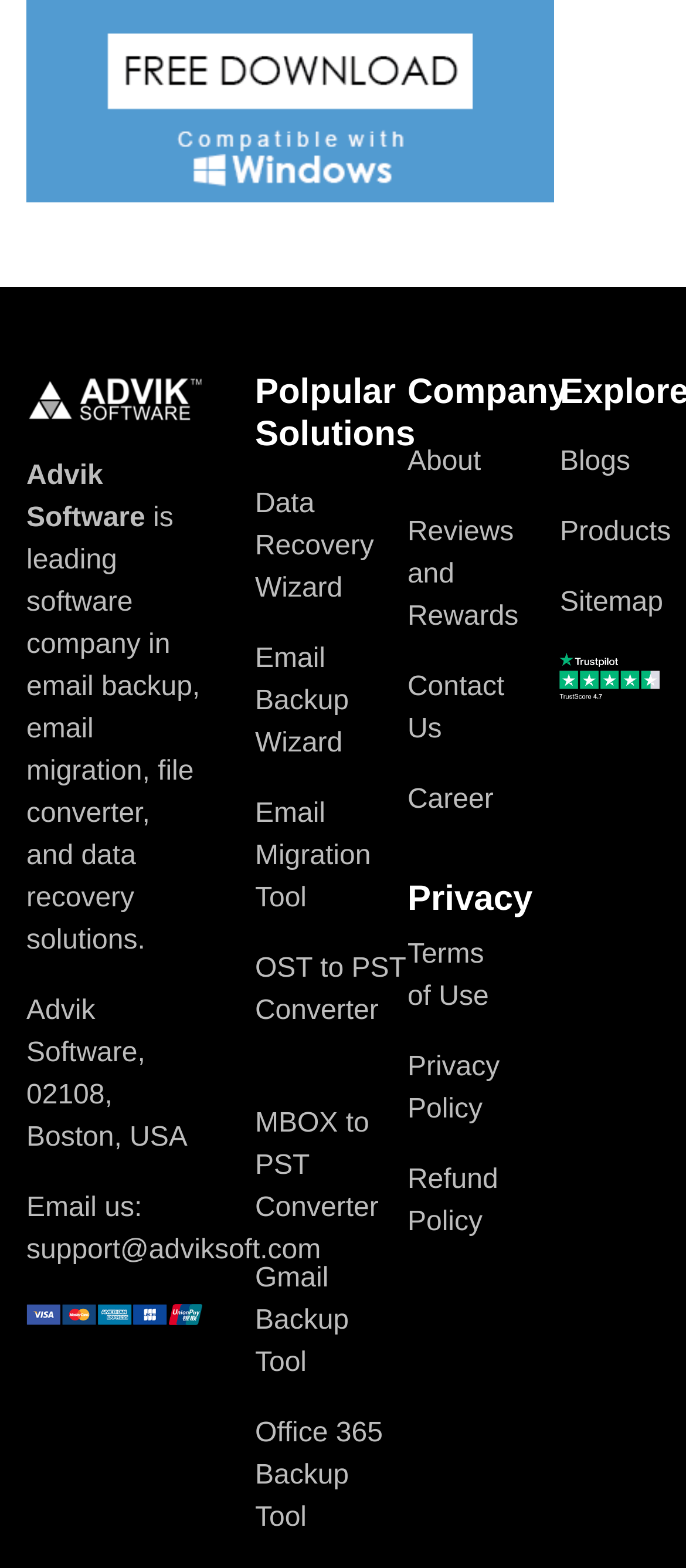Please identify the bounding box coordinates of the area I need to click to accomplish the following instruction: "View Data Recovery Wizard".

[0.372, 0.309, 0.593, 0.389]